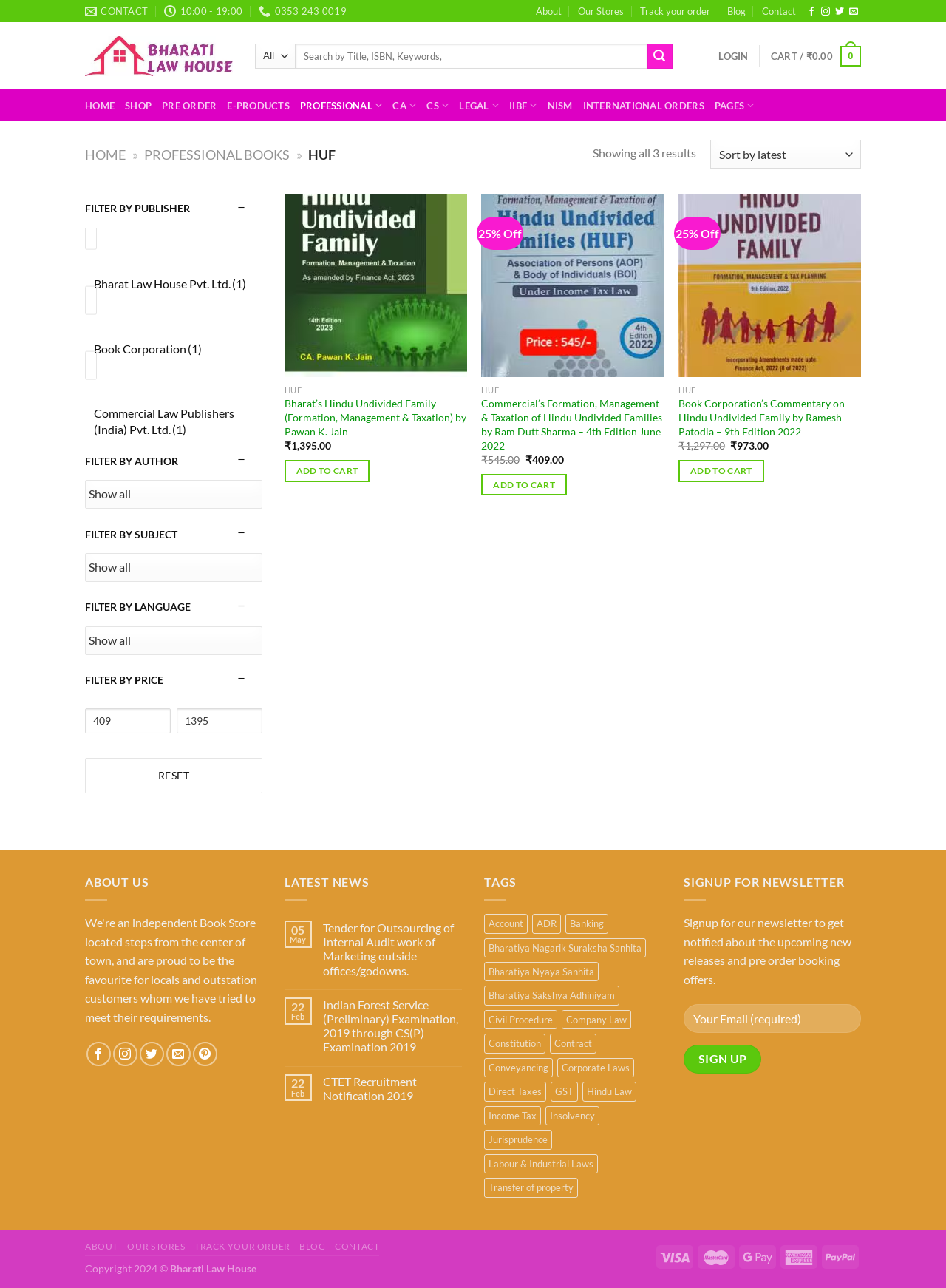Respond concisely with one word or phrase to the following query:
What is the price of the book 'Bharat's Hindu Undivided Family (Formation, Management & Taxation)'?

₹1,395.00